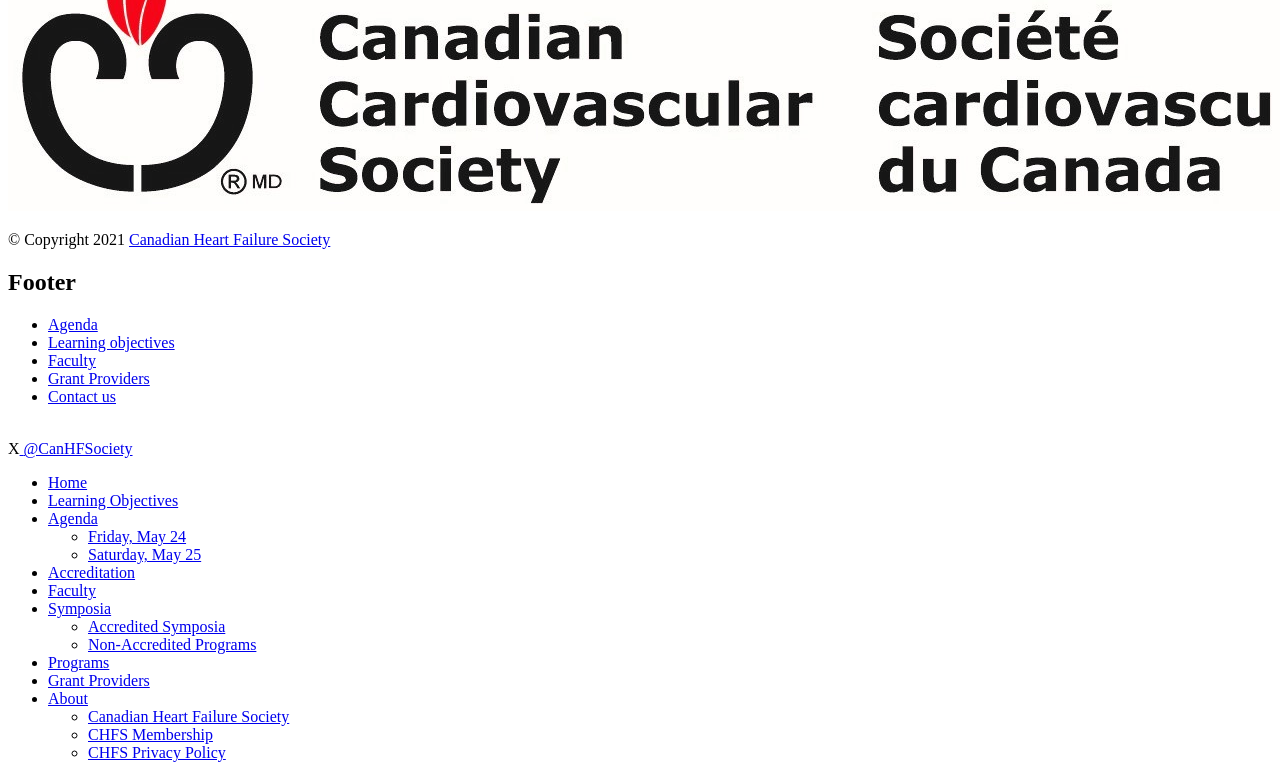Identify the bounding box coordinates of the region that should be clicked to execute the following instruction: "View the learning objectives".

[0.038, 0.43, 0.136, 0.451]